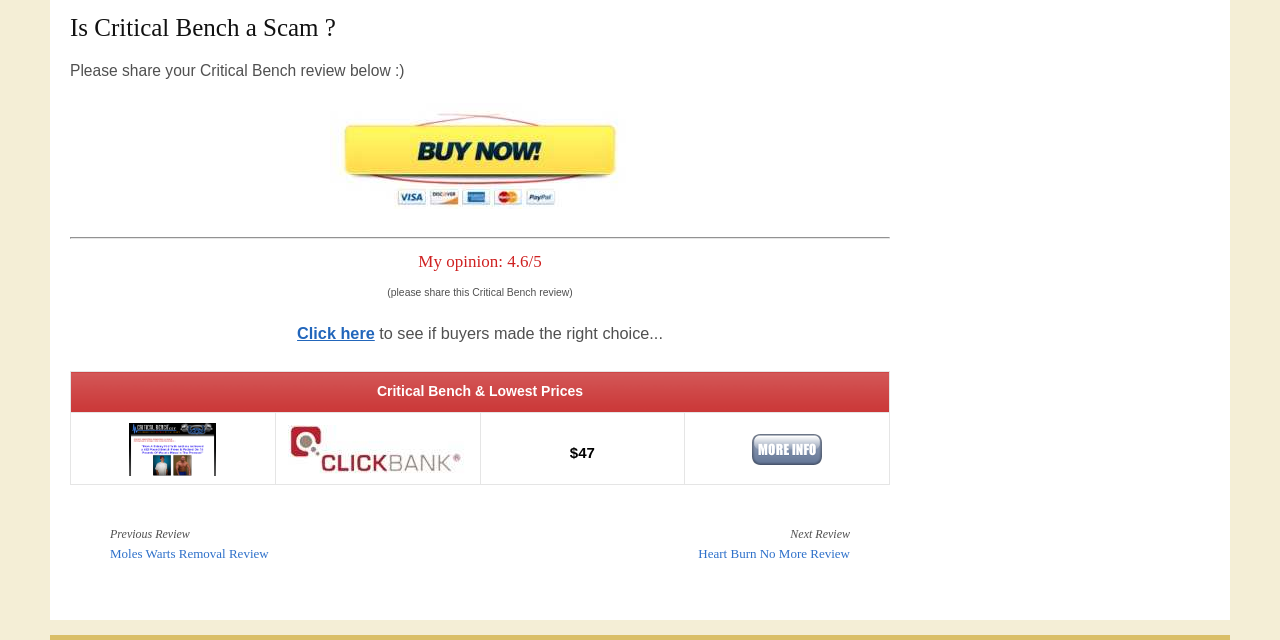Pinpoint the bounding box coordinates of the element you need to click to execute the following instruction: "View Moles Warts Removal Review". The bounding box should be represented by four float numbers between 0 and 1, in the format [left, top, right, bottom].

[0.086, 0.5, 0.21, 0.523]